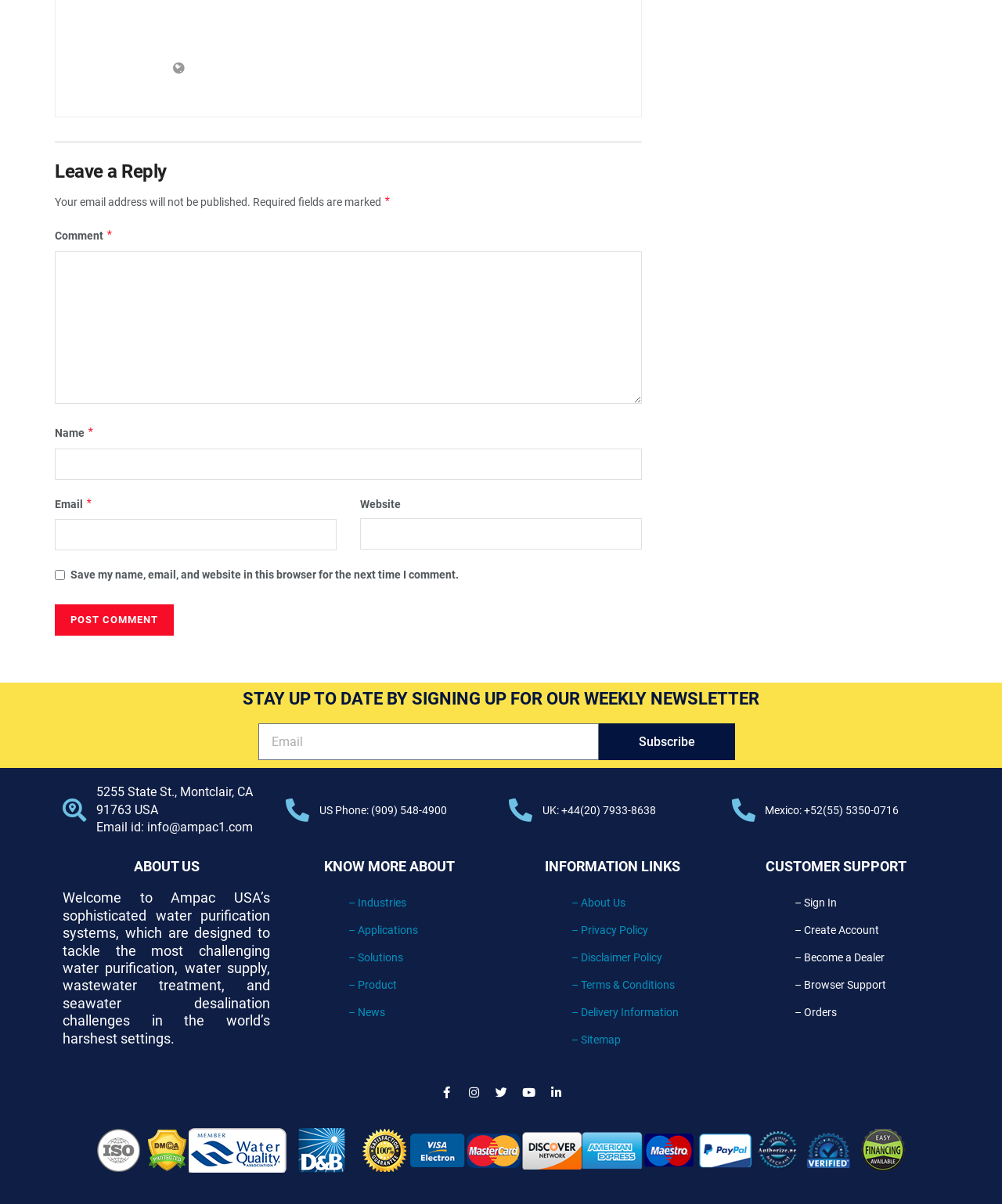Determine the bounding box coordinates of the region that needs to be clicked to achieve the task: "Learn more about industries".

[0.348, 0.745, 0.405, 0.755]